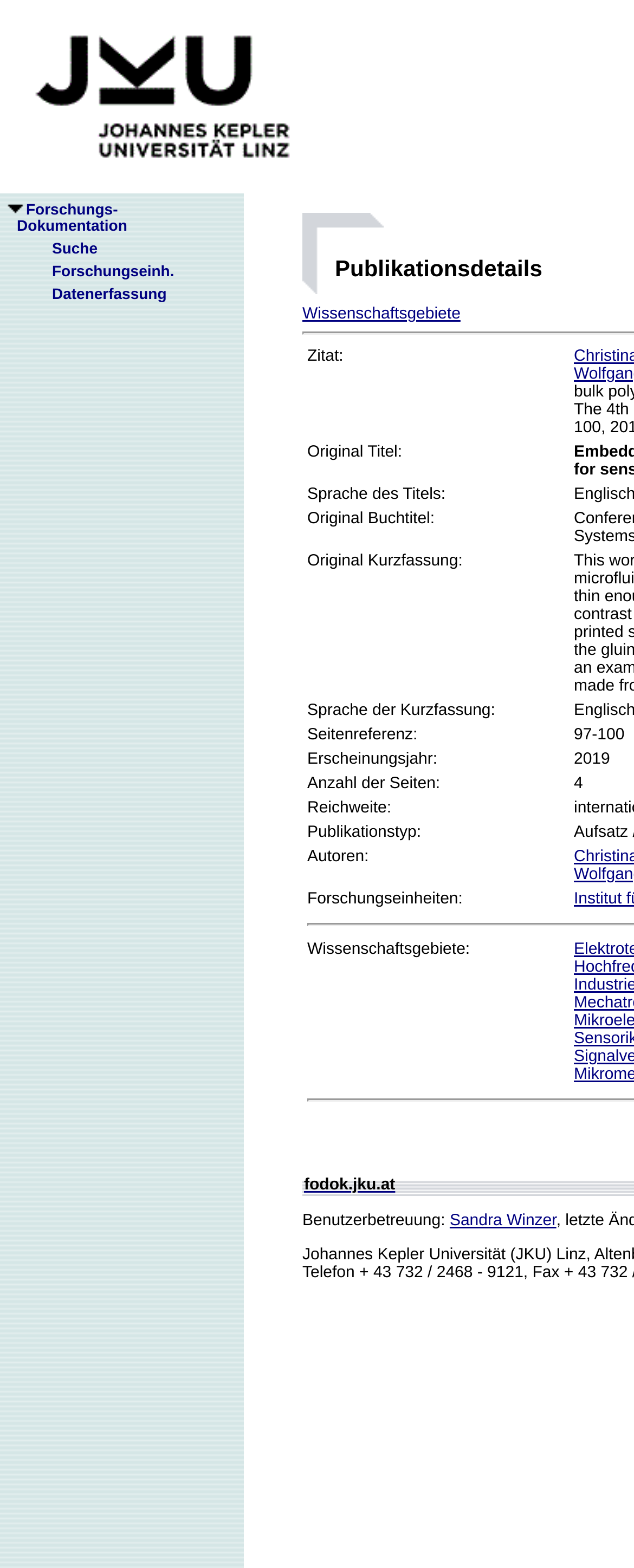Please find and report the bounding box coordinates of the element to click in order to perform the following action: "Click the Suche link". The coordinates should be expressed as four float numbers between 0 and 1, in the format [left, top, right, bottom].

[0.041, 0.153, 0.154, 0.164]